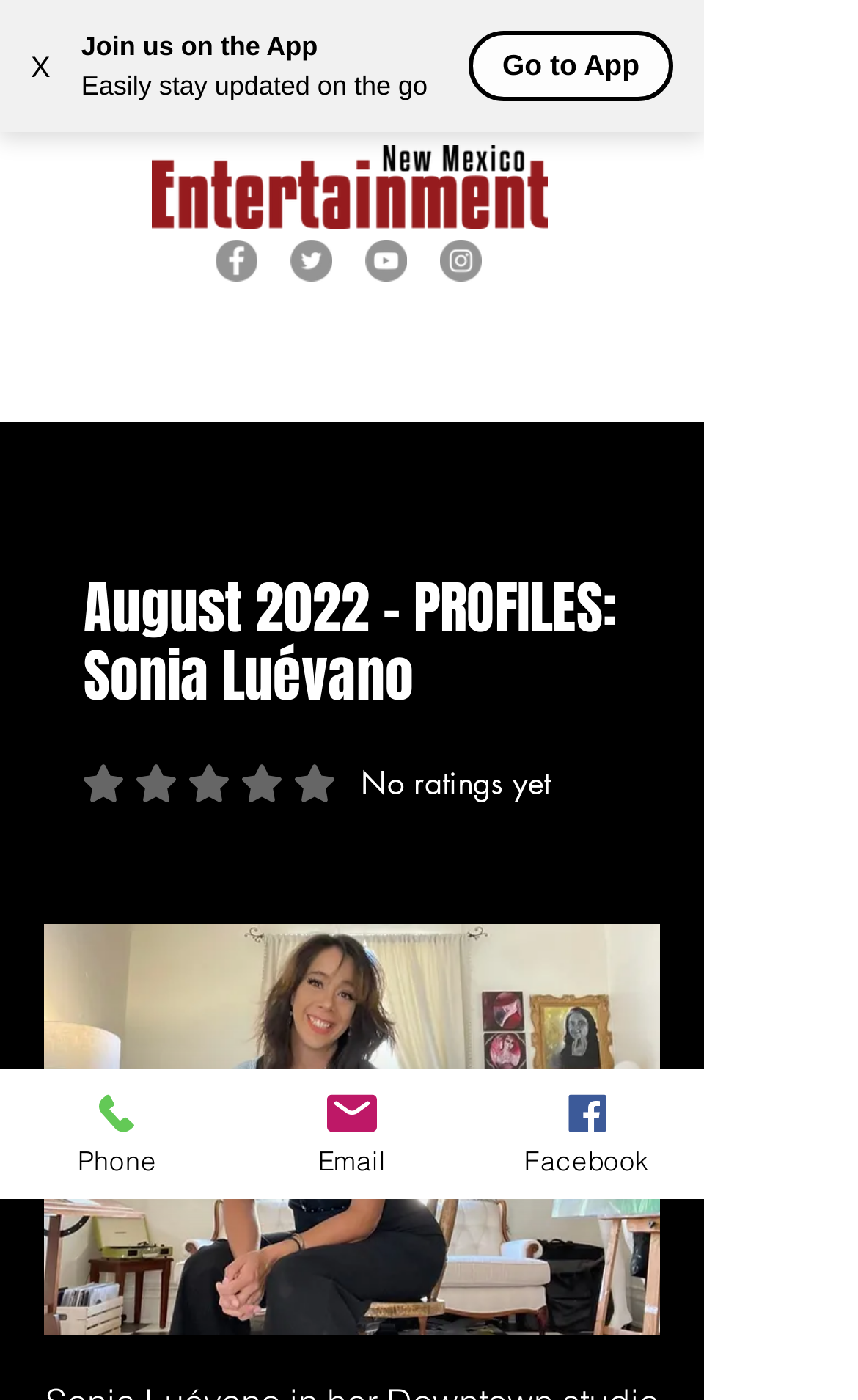Locate the bounding box for the described UI element: "aria-label="Facebook"". Ensure the coordinates are four float numbers between 0 and 1, formatted as [left, top, right, bottom].

[0.251, 0.171, 0.3, 0.201]